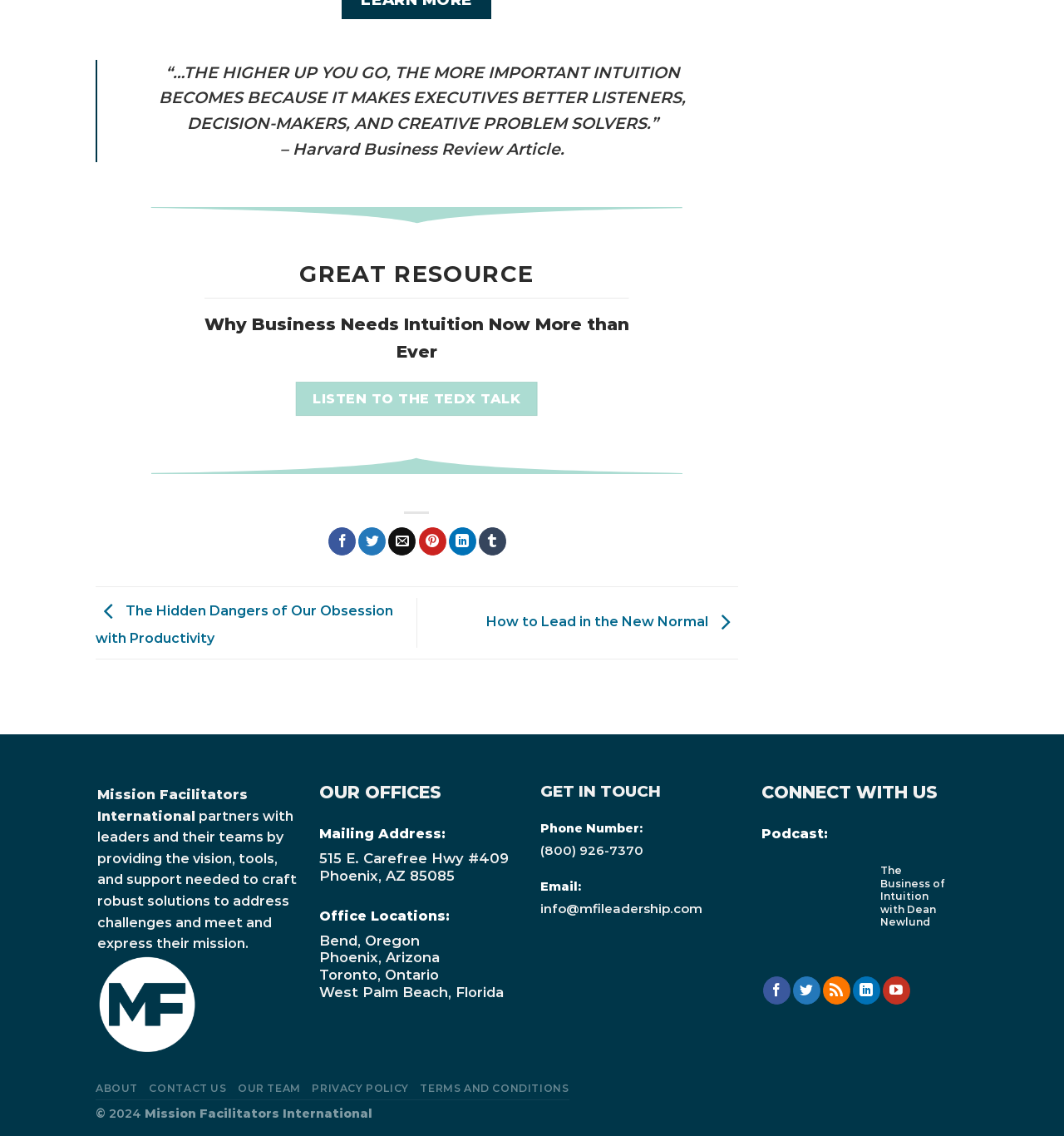Kindly determine the bounding box coordinates of the area that needs to be clicked to fulfill this instruction: "Listen to the TEDx talk".

[0.278, 0.336, 0.505, 0.366]